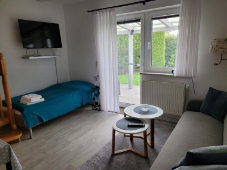Use a single word or phrase to answer the question: 
How many windows are in the room?

Large windows